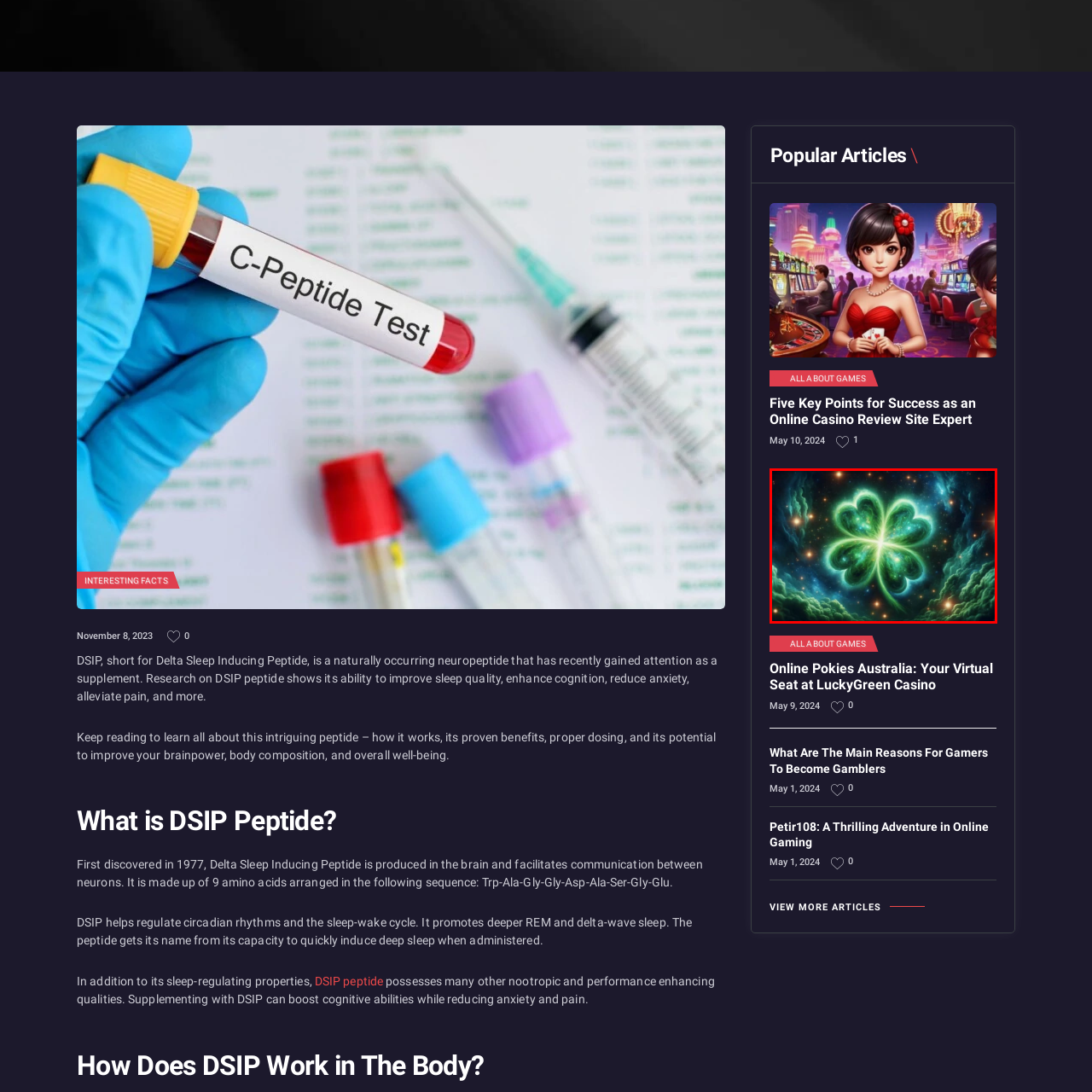What is the background of the image?
Take a close look at the image highlighted by the red bounding box and answer the question thoroughly based on the details you see.

The caption describes the image as having a 'cosmic backdrop', which implies that the background of the image is a depiction of space or the universe.